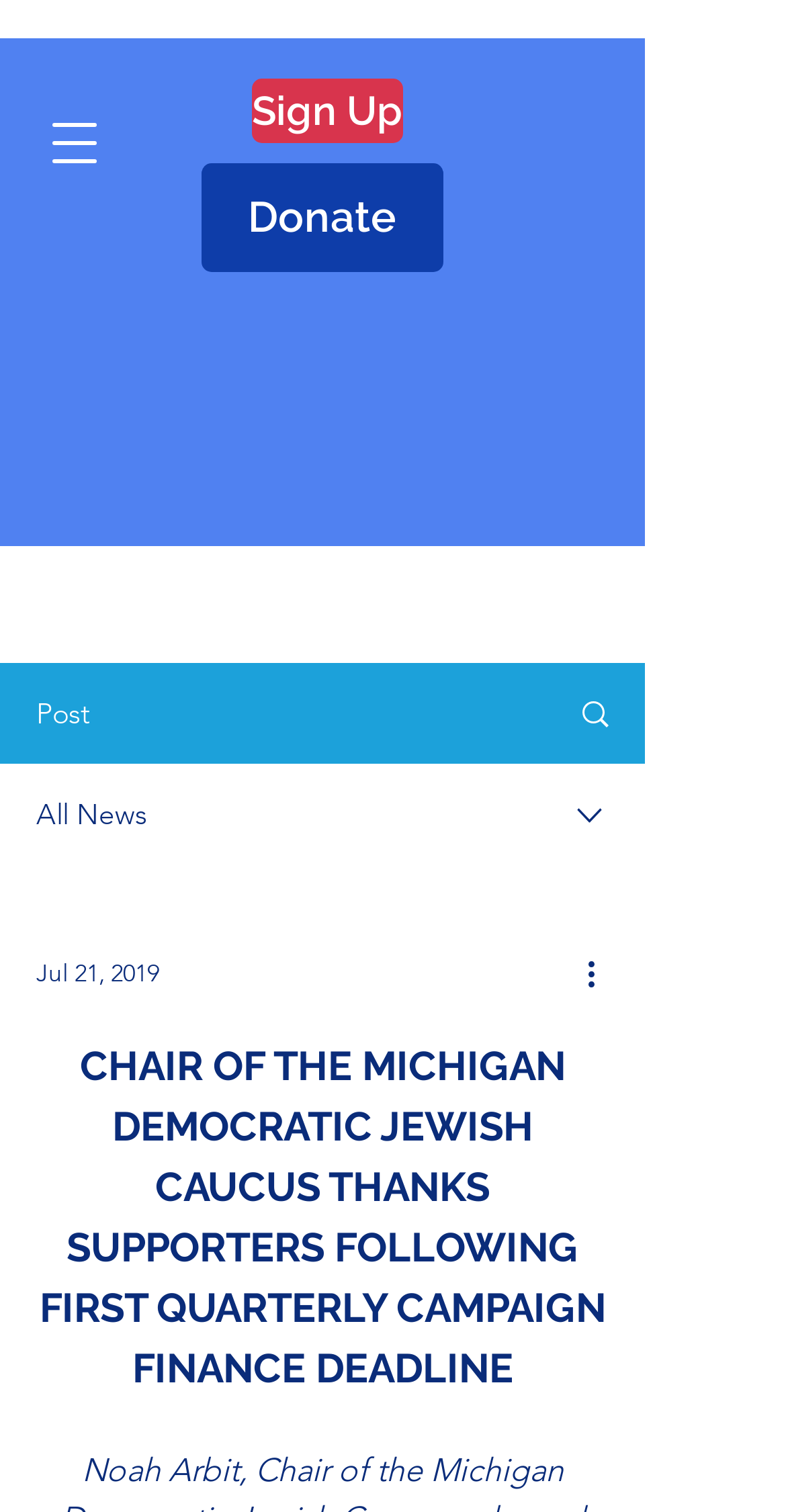Answer in one word or a short phrase: 
What is the name of the person thanking supporters?

Noah Arbit